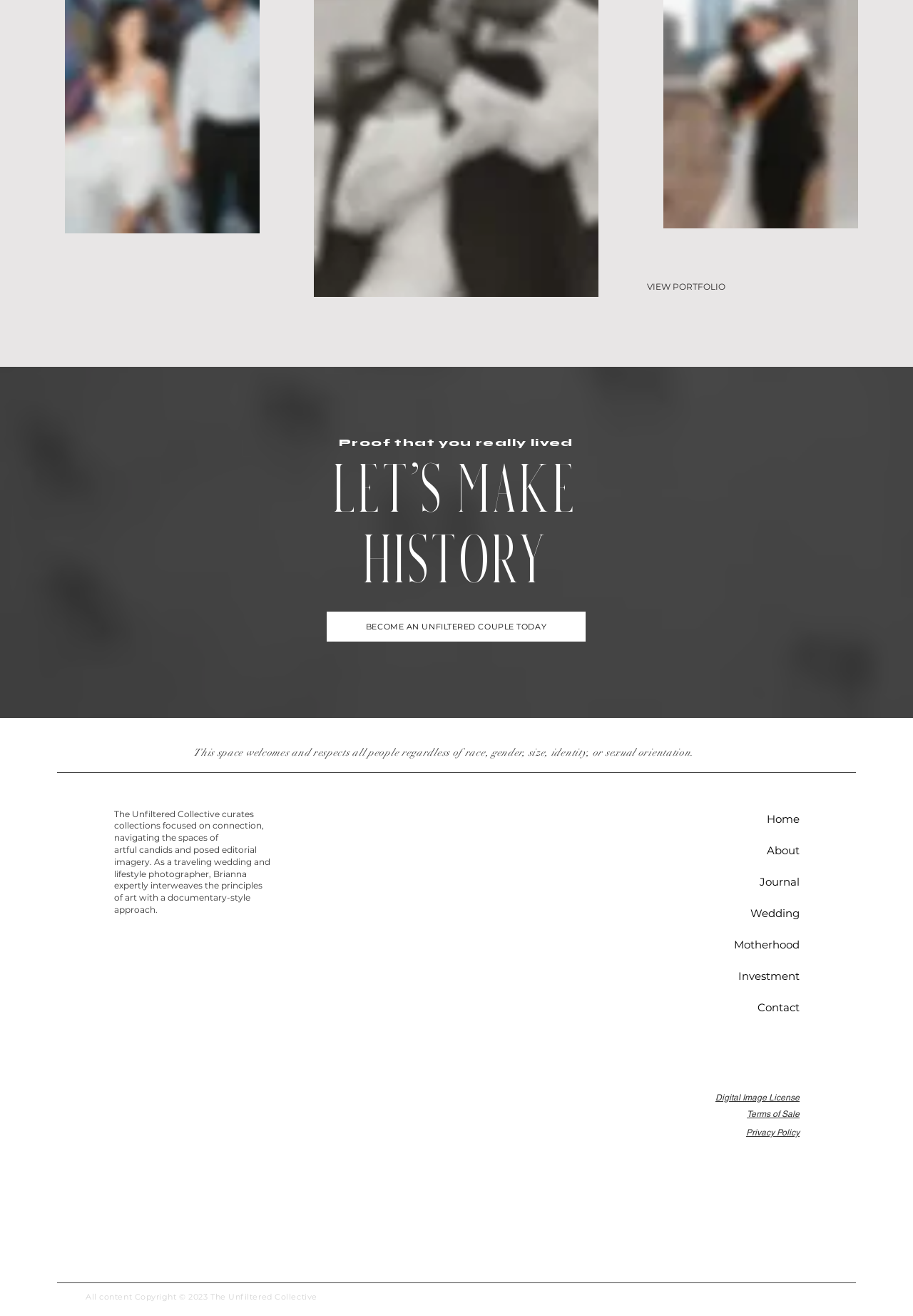Please provide a detailed answer to the question below based on the screenshot: 
What is the photographer's approach to capturing images?

Based on the text 'expertly interweaves the principles of art with a documentary-style approach', it can be inferred that the photographer's approach to capturing images is documentary-style.